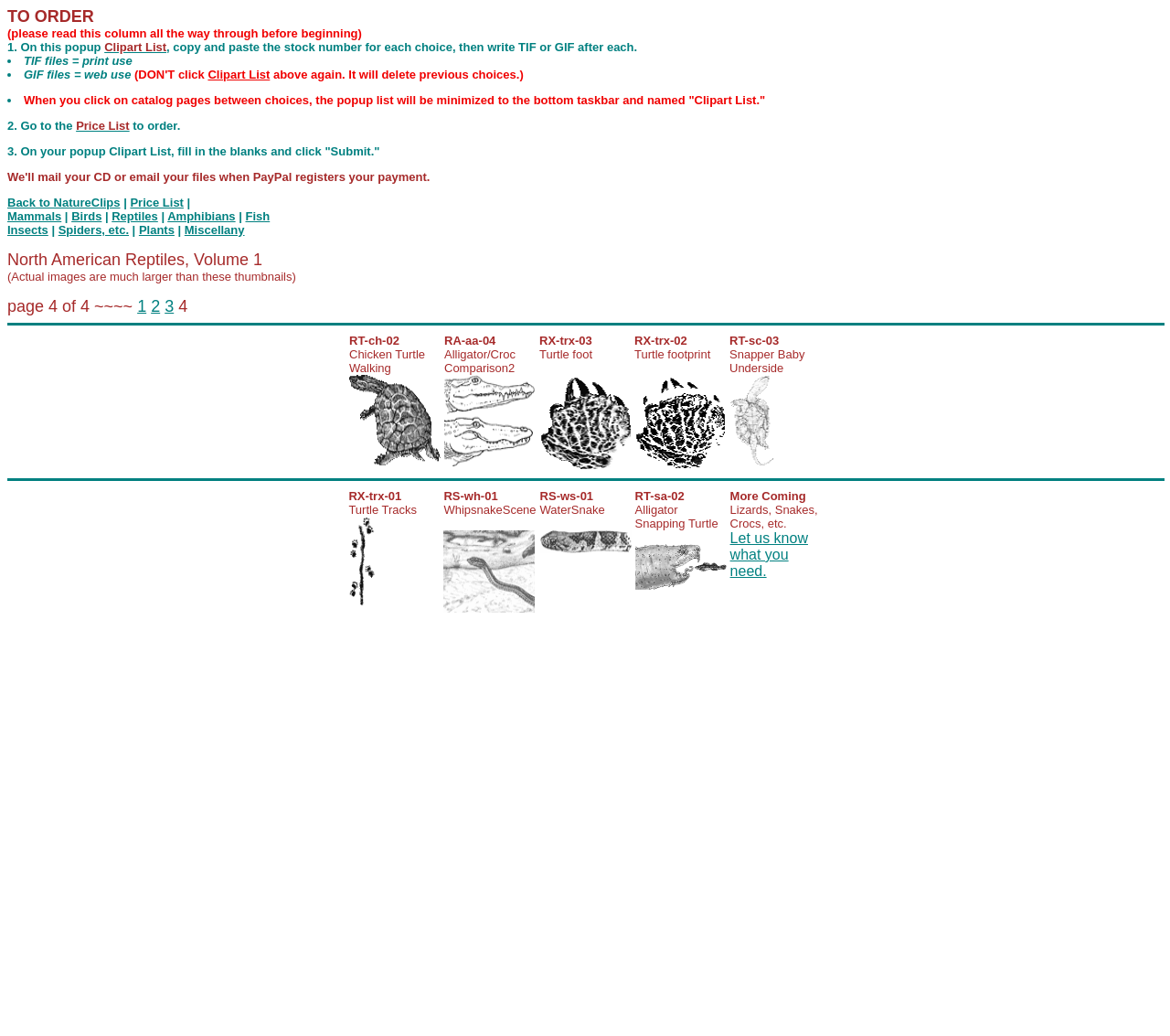Highlight the bounding box of the UI element that corresponds to this description: "Laser Treatments".

None